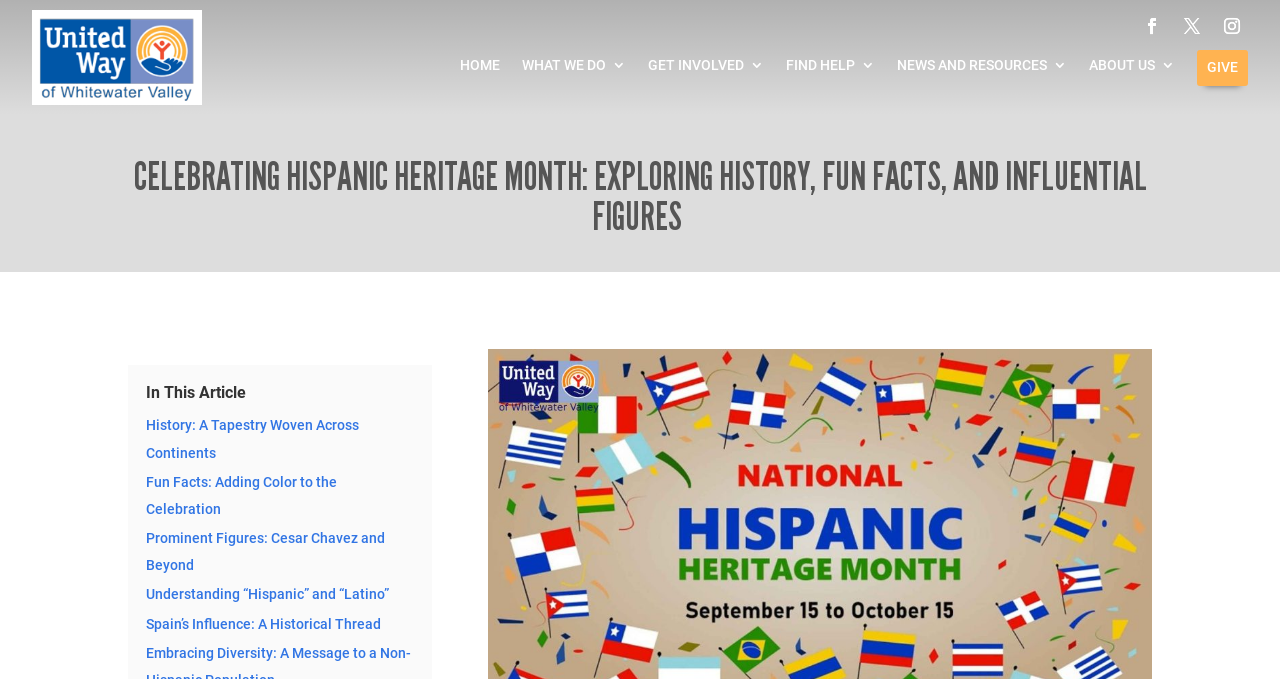How many sections are there in the article?
Please provide a comprehensive answer based on the contents of the image.

The article is divided into sections, and there are 5 links below the 'In This Article' heading, which correspond to the 5 sections of the article.